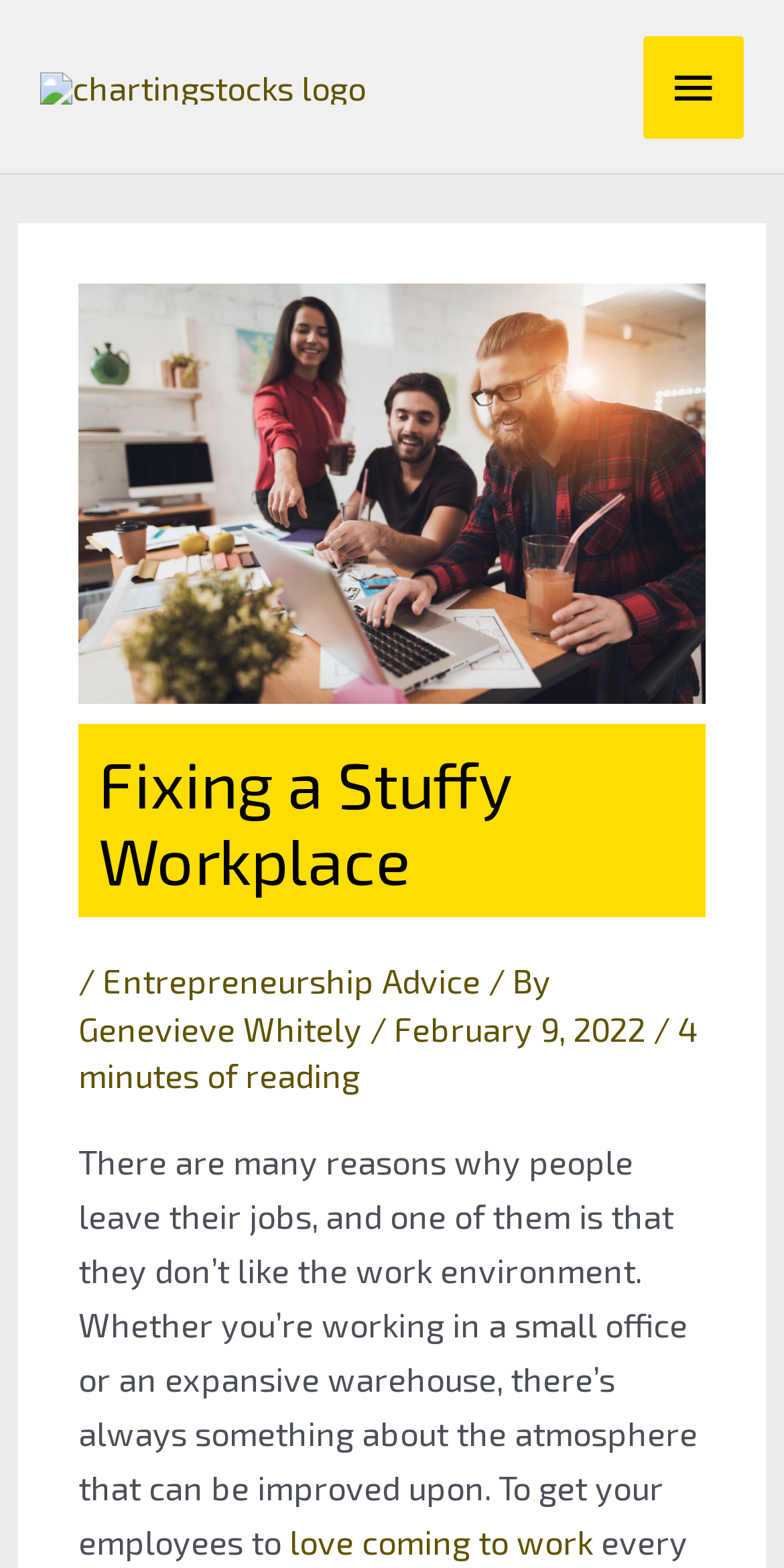What is the logo of the website?
Refer to the image and provide a one-word or short phrase answer.

Charting Stocks